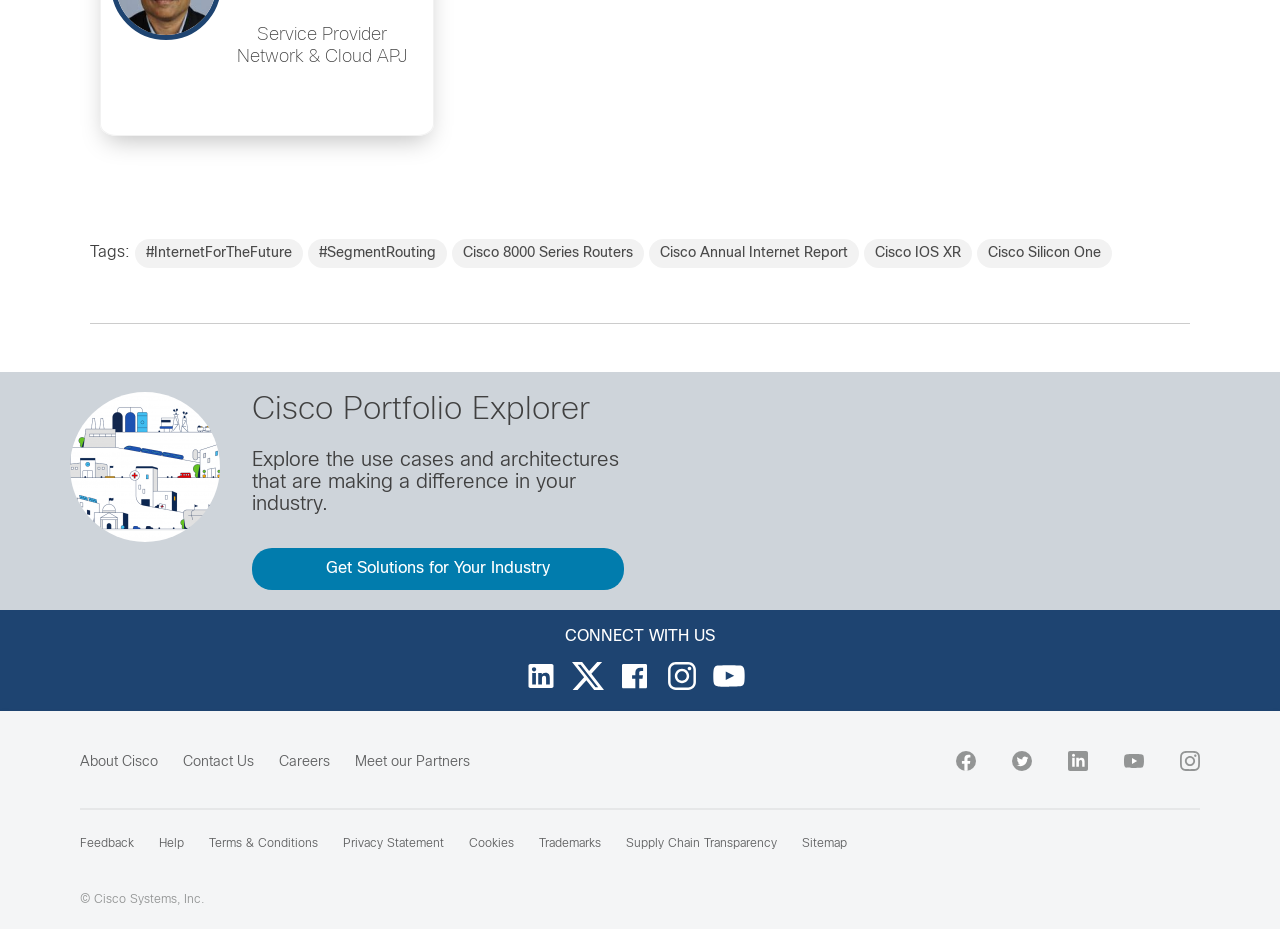Answer the question in one word or a short phrase:
What is the purpose of the 'Get Solutions for Your Industry' button?

To explore industry solutions